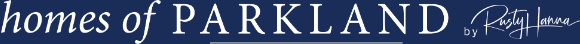Generate a comprehensive description of the image.

The image features the stylized logo of "Homes of Parkland," elegantly crafted to represent the brand associated with real estate services in Parkland. The prominent title showcases “homes of PARKLAND” in a modern serif font, with the word "PARKLAND" presented in a bold, distinctive style that draws attention. Below the main title, the phrase “by Rusty Hanna” is displayed in a more delicate cursive font, indicating the affiliation with the individual or brand behind the services. The overall composition is set against a deep blue background, lending an air of professionalism and trustworthiness, essential for a real estate venture.